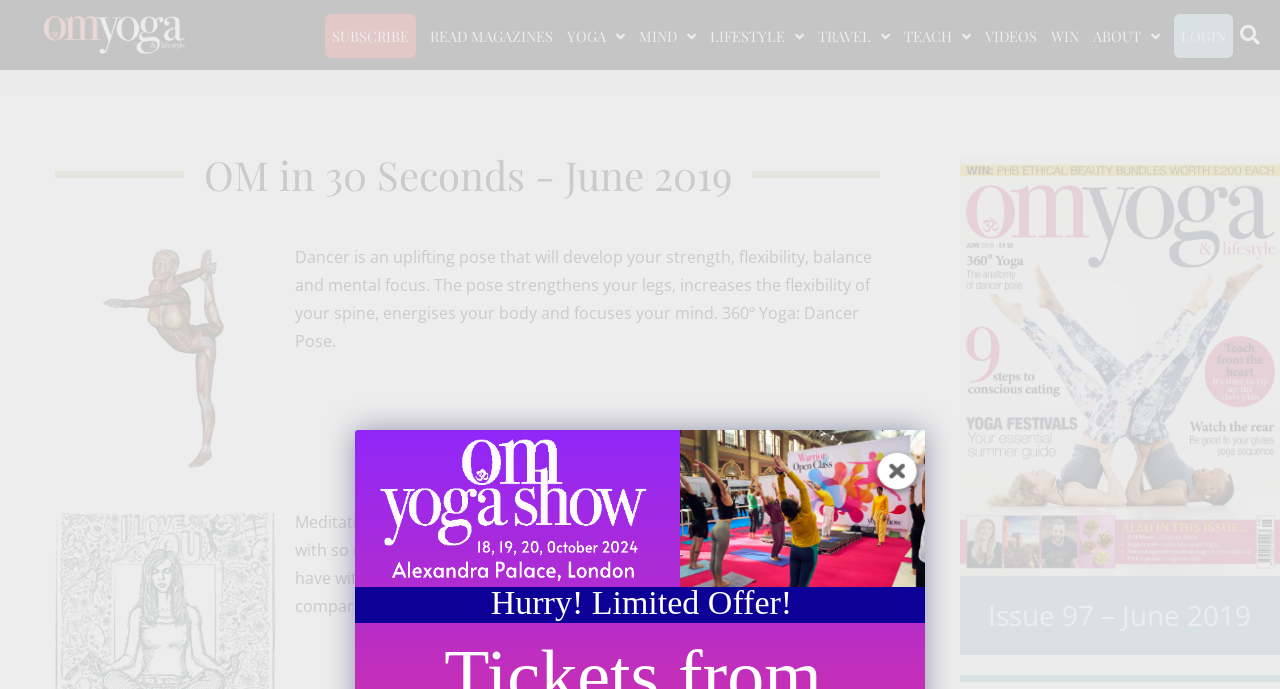How many links are there in the top navigation bar?
Using the image as a reference, answer with just one word or a short phrase.

9